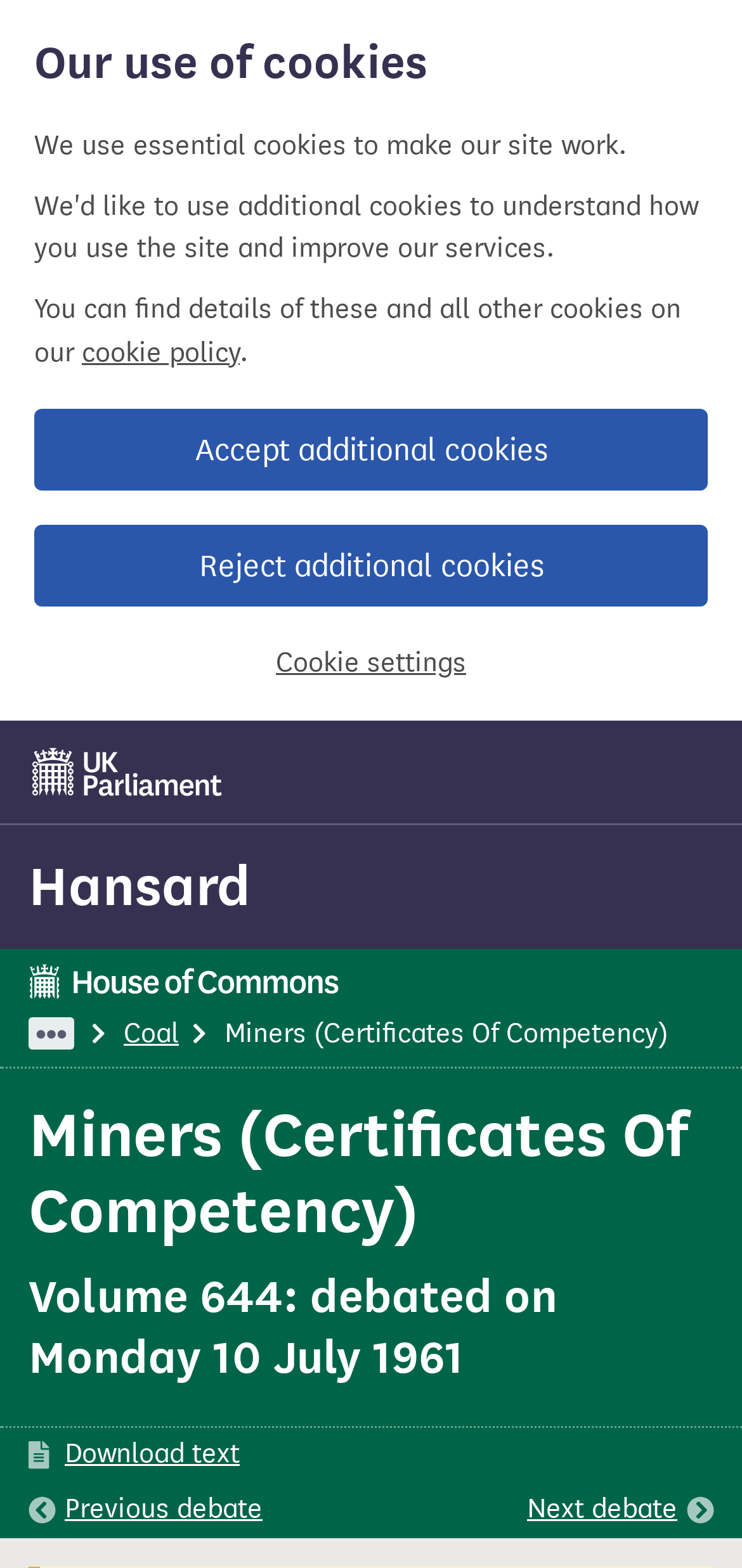Identify the bounding box coordinates of the area that should be clicked in order to complete the given instruction: "download text". The bounding box coordinates should be four float numbers between 0 and 1, i.e., [left, top, right, bottom].

[0.038, 0.915, 0.323, 0.942]